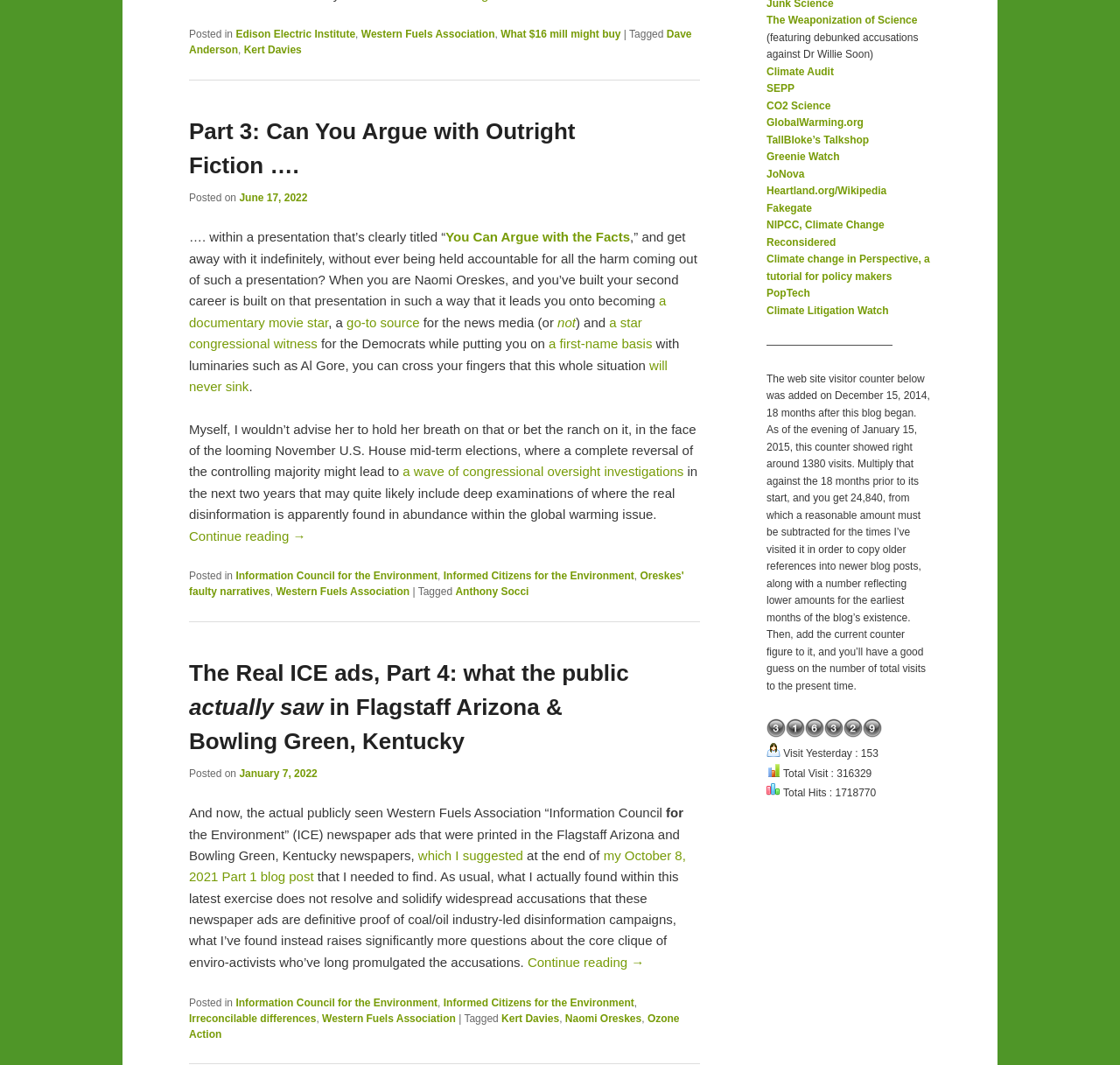Please specify the bounding box coordinates of the region to click in order to perform the following instruction: "Click on the link to read Part 3 of the article".

[0.169, 0.111, 0.514, 0.168]